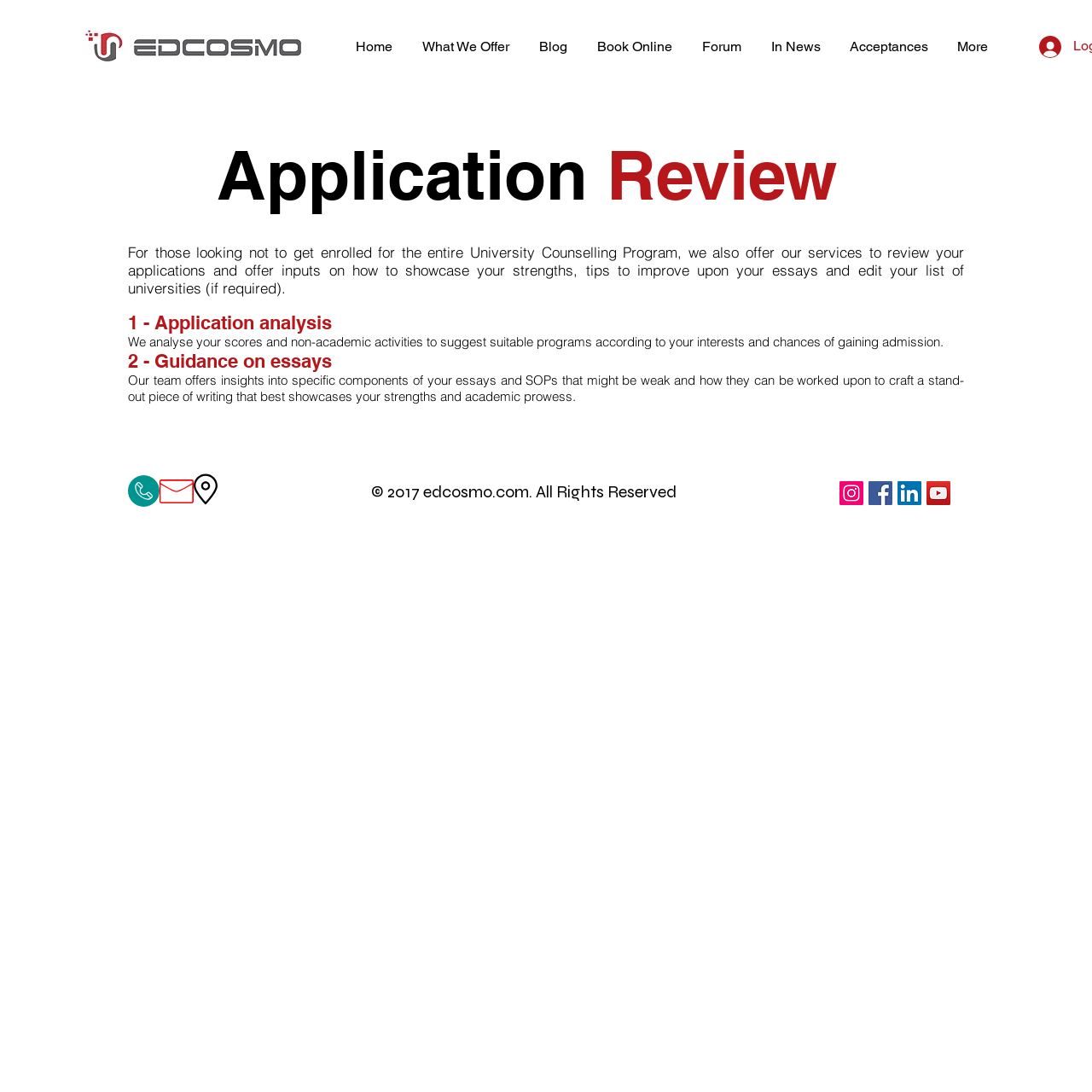How many social media platforms are listed in the social bar?
Provide a thorough and detailed answer to the question.

The social bar at the bottom of the webpage lists four social media platforms: Instagram, Facebook, LinkedIn, and YouTube. Each platform has a corresponding image icon.